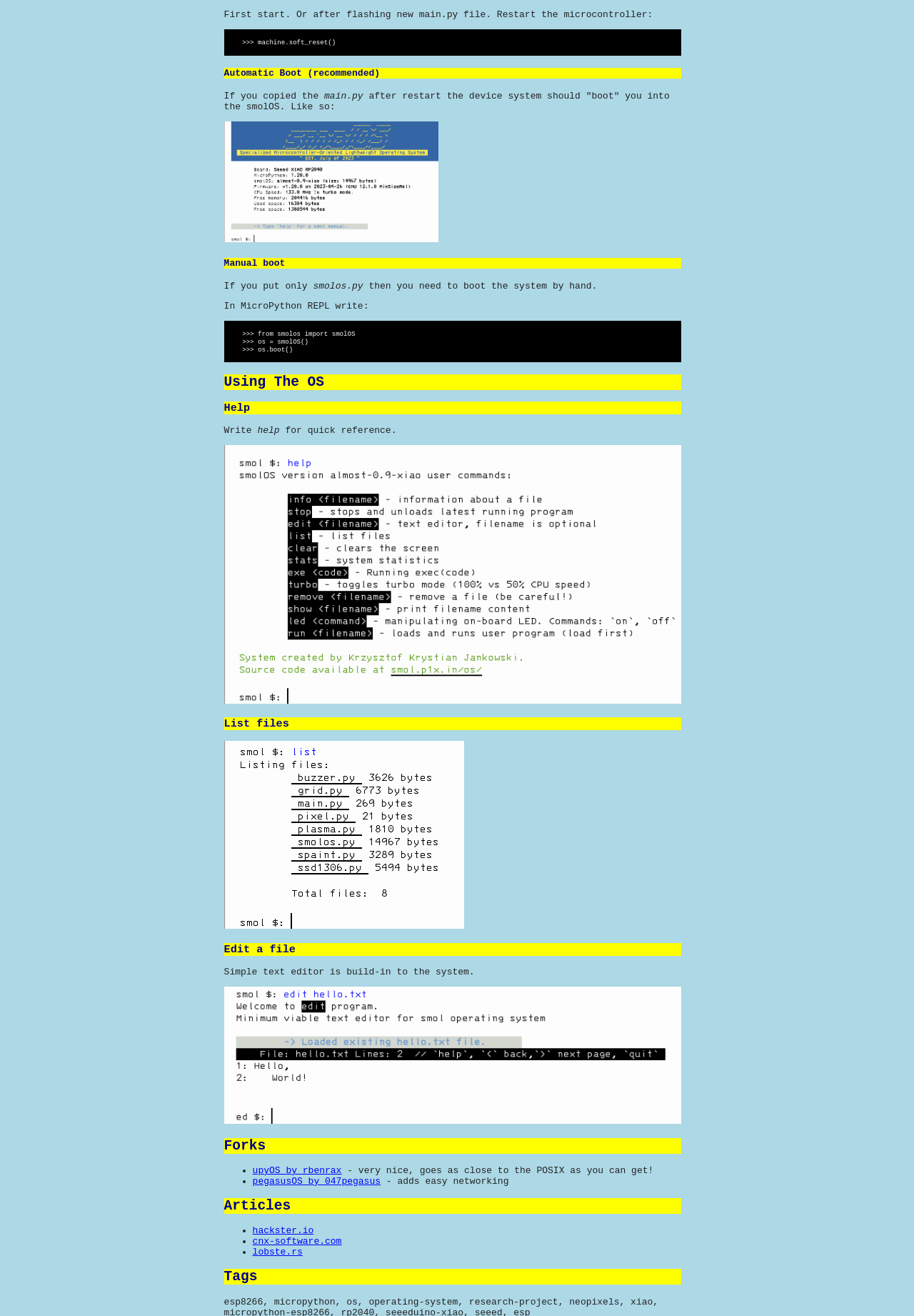What command is used to boot the system manually?
Carefully analyze the image and provide a detailed answer to the question.

According to the webpage, if you put only 'smolos.py' then you need to boot the system by hand. The command to do so is 'os.boot()' as shown in the MicroPython REPL example.